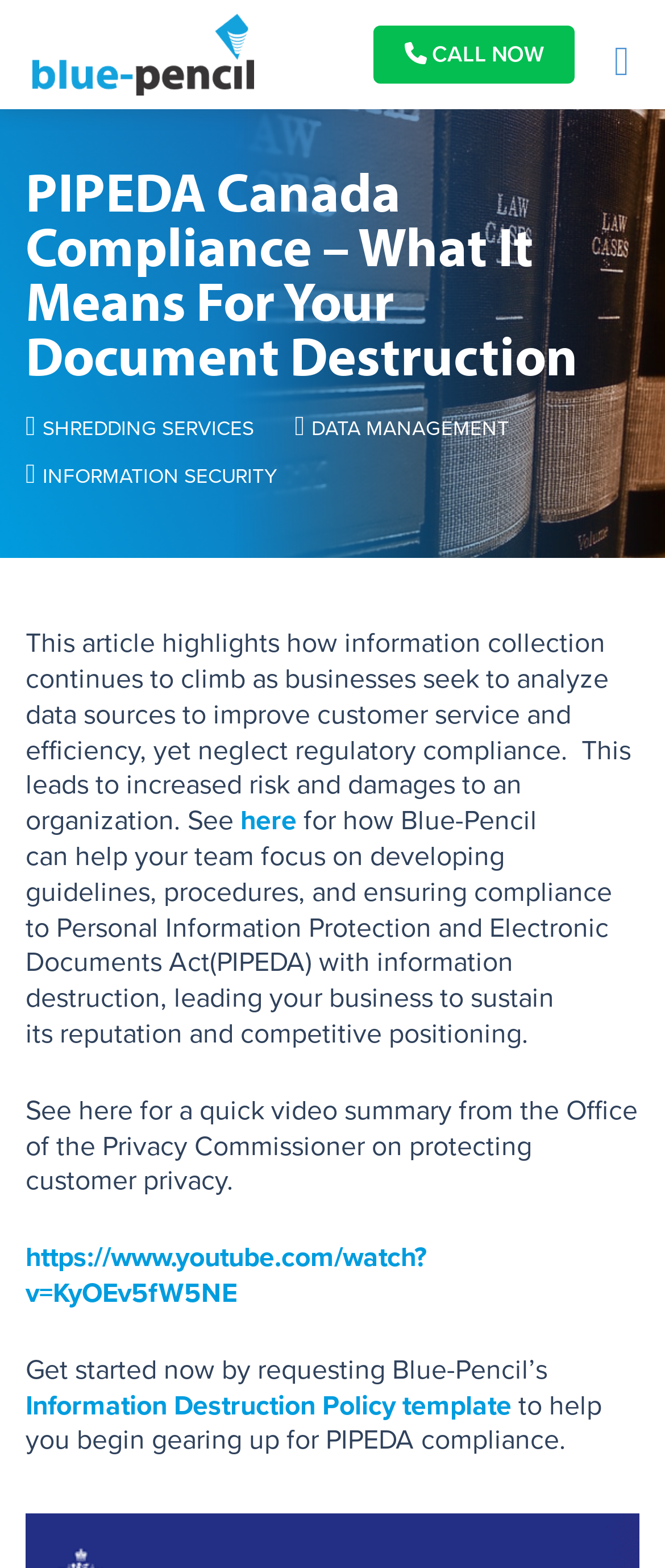Can you show the bounding box coordinates of the region to click on to complete the task described in the instruction: "Click on 'Trips & Programs'"?

None